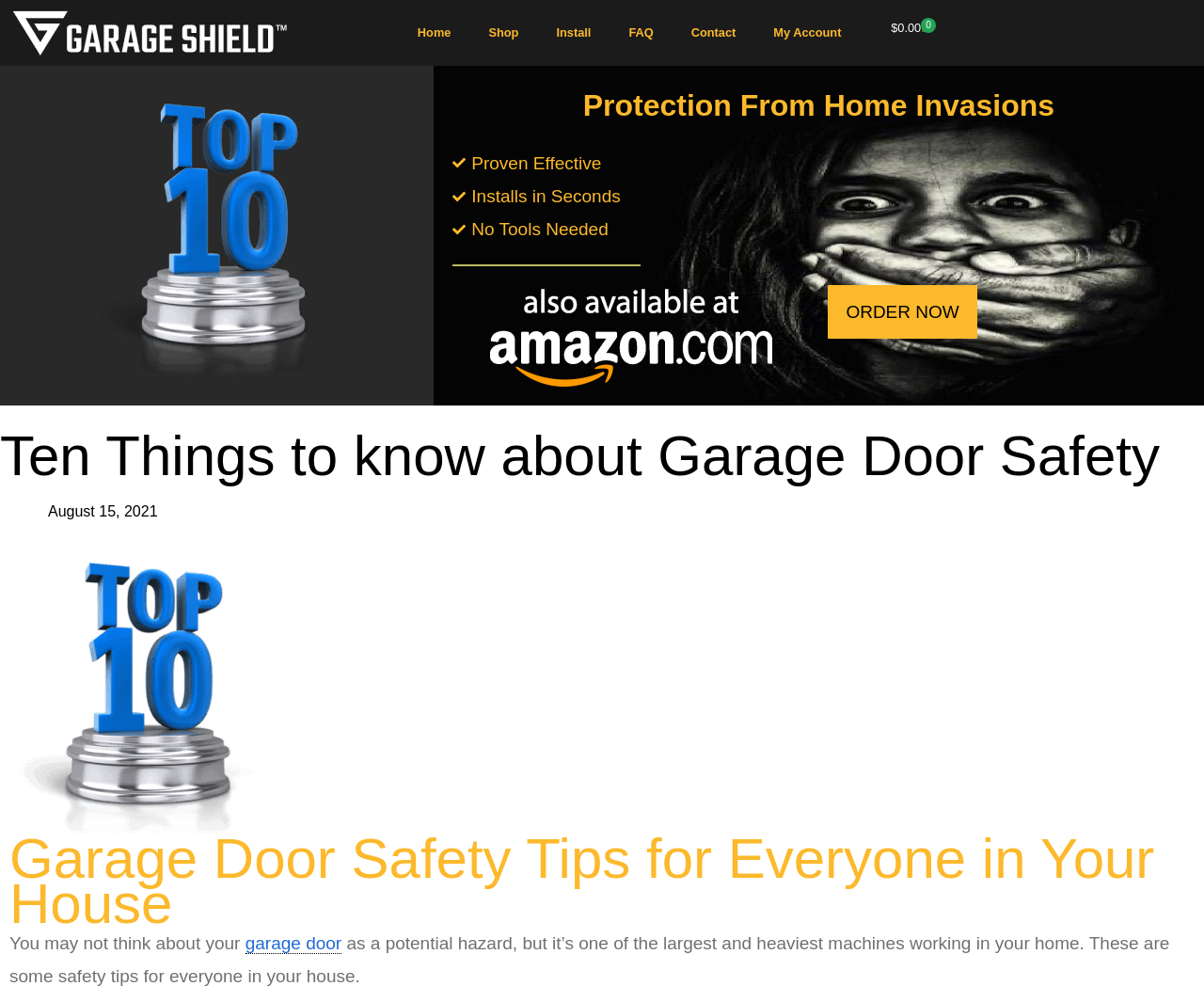Locate the bounding box of the UI element described by: "alt="Garage Shield Logo with Trademark"" in the given webpage screenshot.

[0.008, 0.009, 0.242, 0.056]